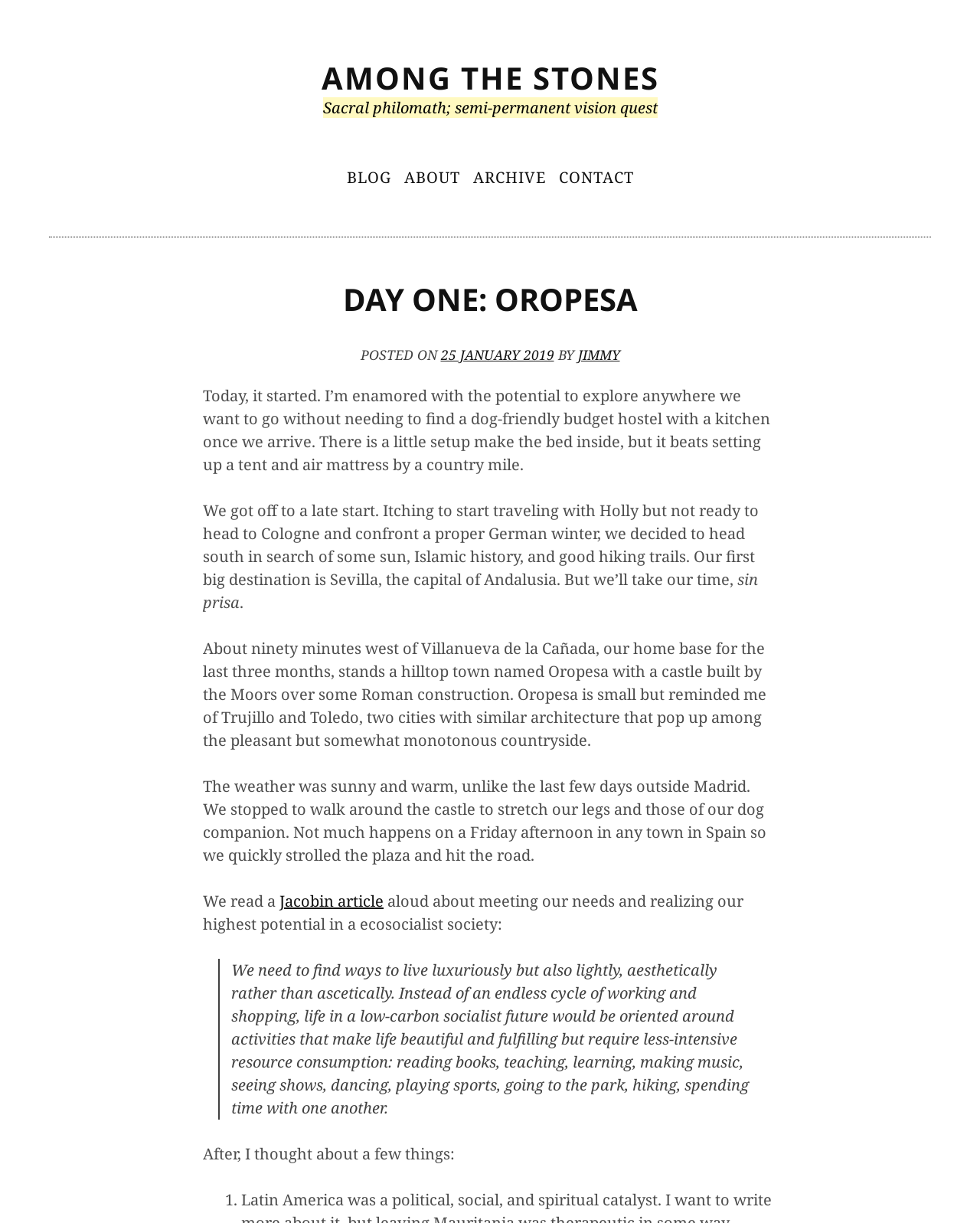Give a short answer to this question using one word or a phrase:
What is the name of the author of this post?

JIMMY